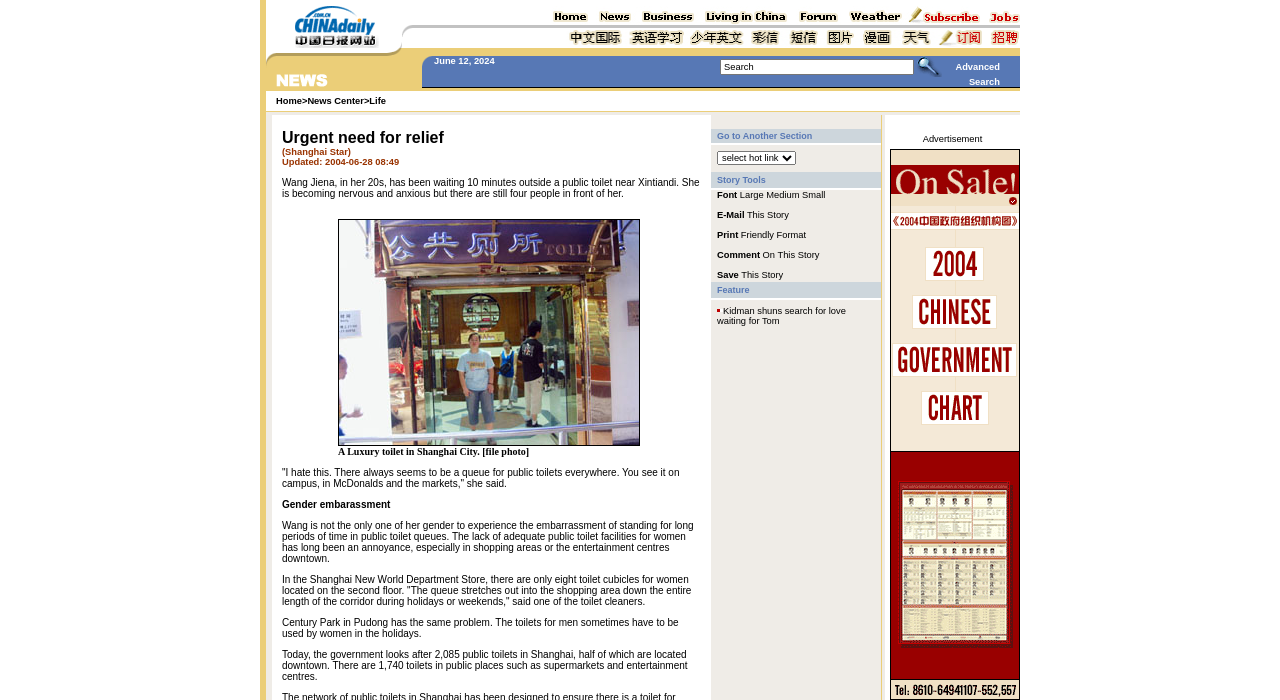Please find the bounding box coordinates for the clickable element needed to perform this instruction: "Go to Another Section".

[0.56, 0.184, 0.684, 0.204]